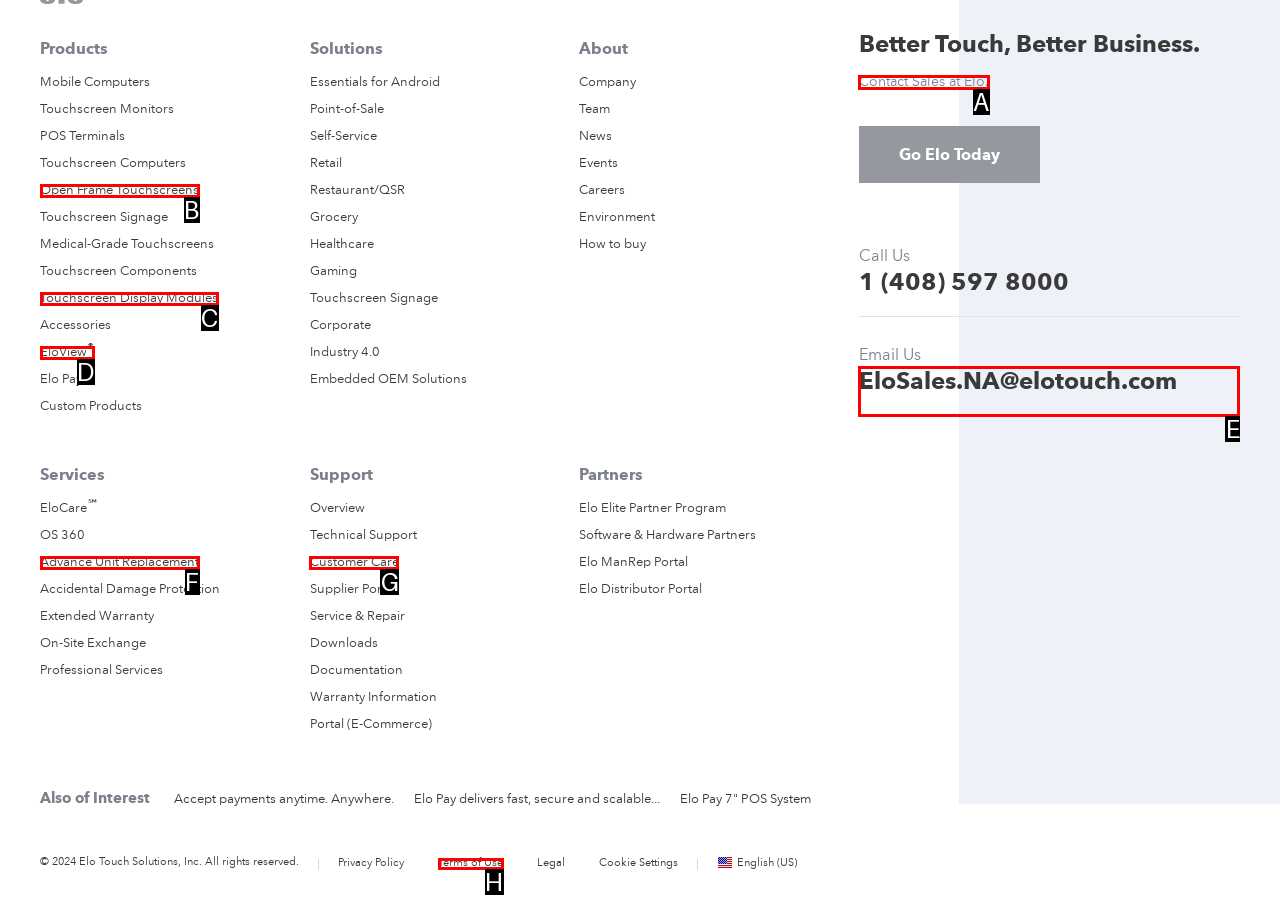Which letter corresponds to the correct option to complete the task: Contact Sales at Elo?
Answer with the letter of the chosen UI element.

A